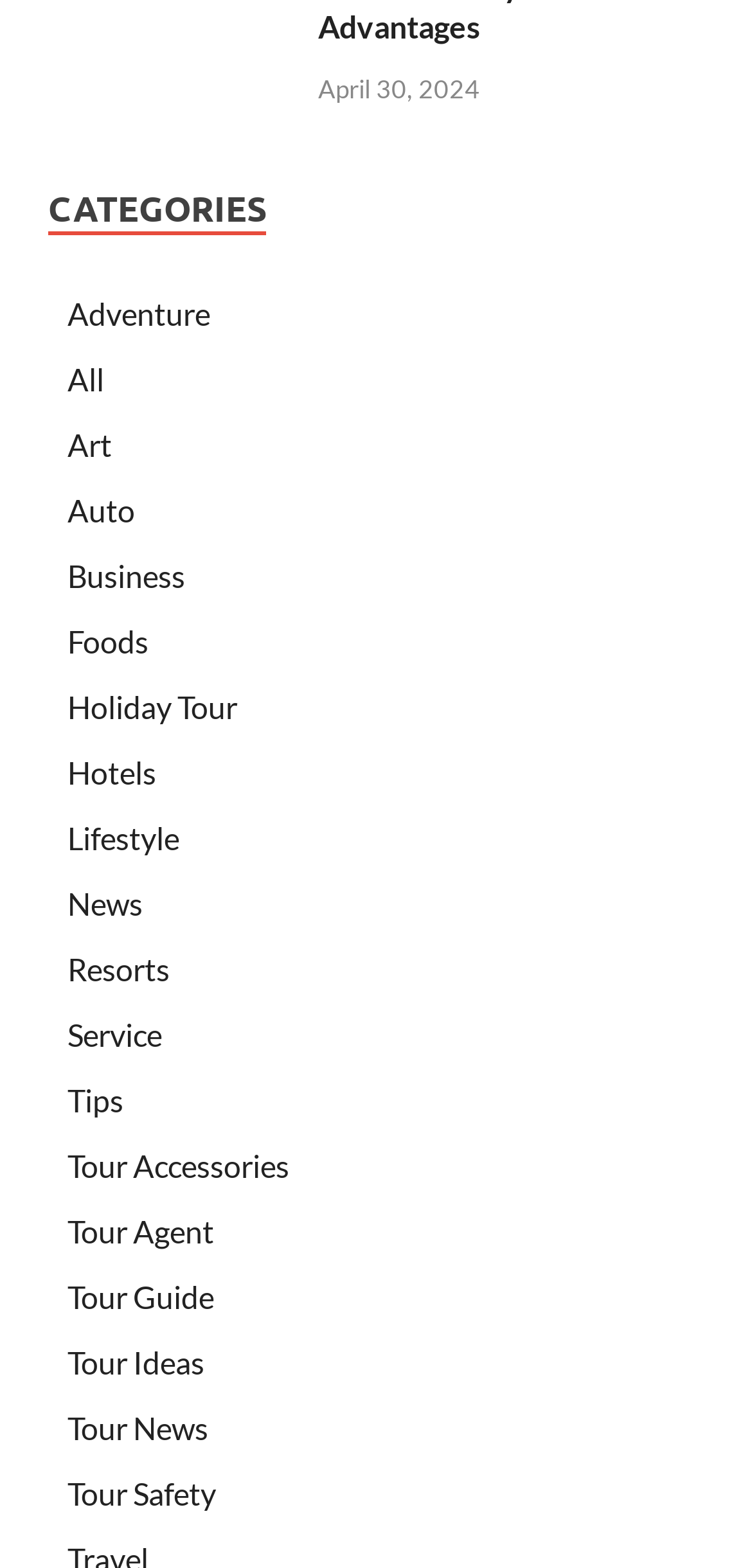Is there a category for 'Tour Guide'?
Please provide an in-depth and detailed response to the question.

Yes, there is a category for 'Tour Guide', which is one of the links listed below the 'CATEGORIES' heading.